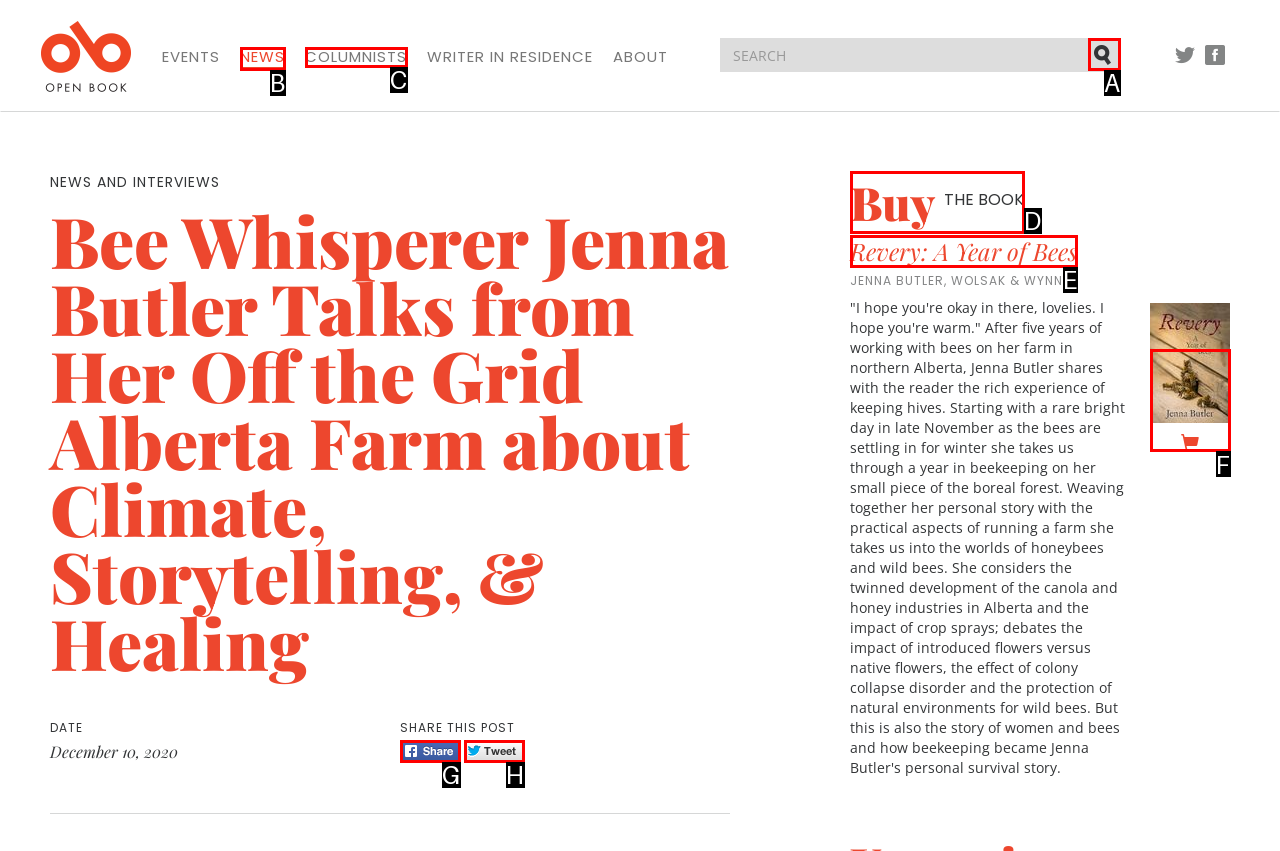Match the description: Buy the Book to the appropriate HTML element. Respond with the letter of your selected option.

D